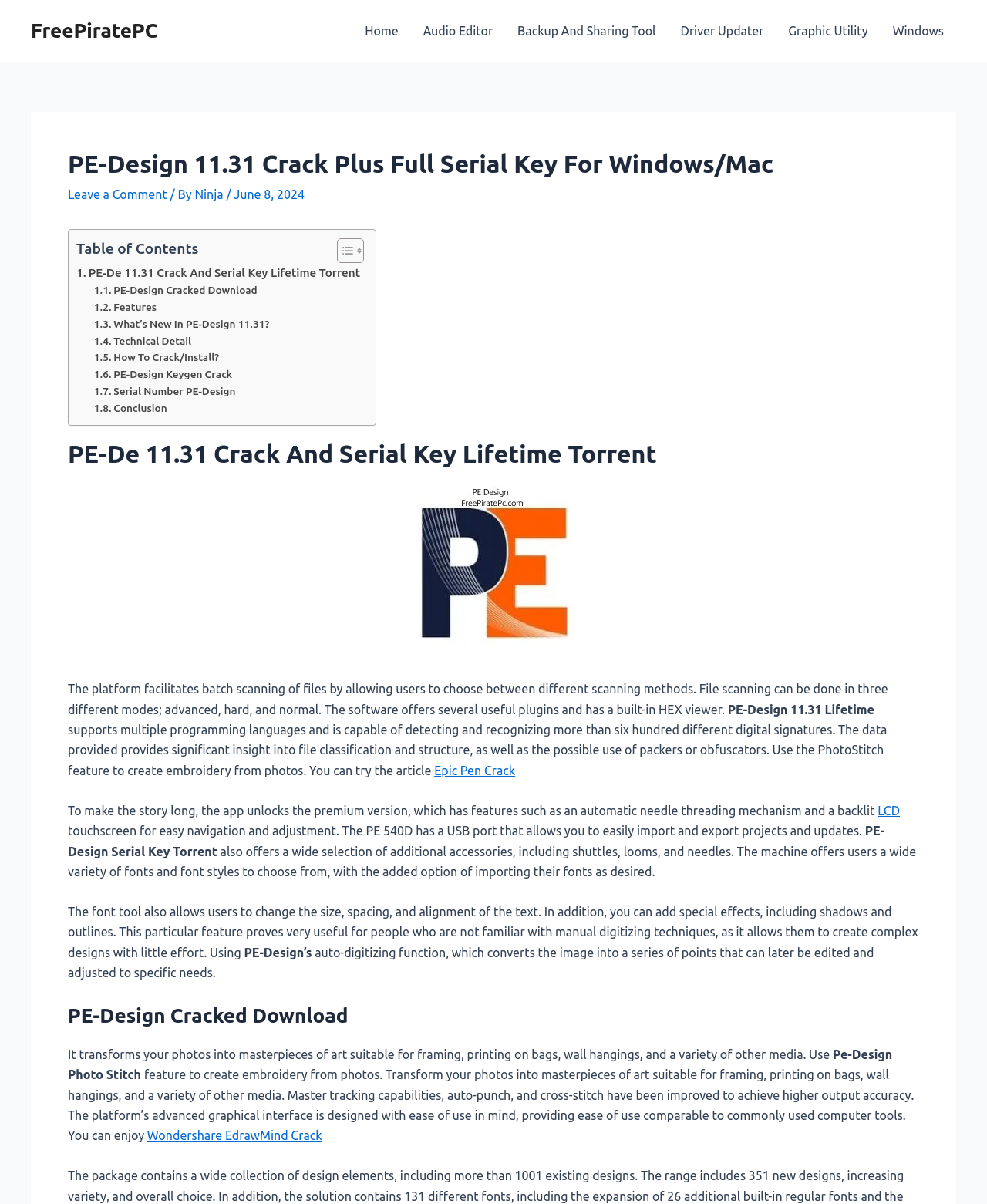Can you give a detailed response to the following question using the information from the image? What is the name of the author of the article?

I inferred this answer by looking at the link 'Ninja' which is mentioned as the author of the article, along with the date 'June 8, 2024'.